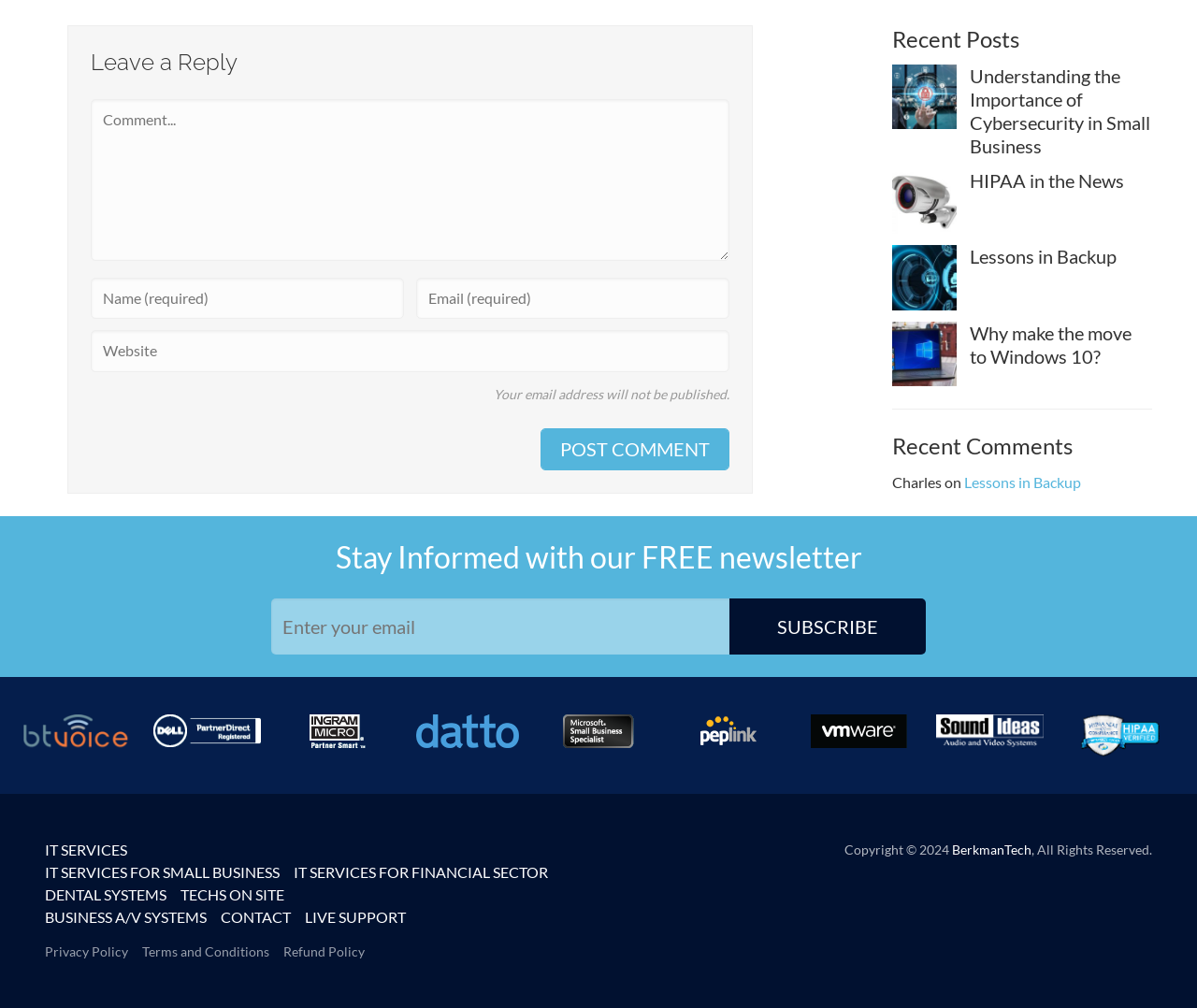How many recent posts are listed?
Provide a detailed and well-explained answer to the question.

I counted the number of link elements with headings 'Understanding the Importance of Cybersecurity in Small Business', 'HIPAA in the News', 'Lessons in Backup', and 'Why make the move to Windows 10?'.